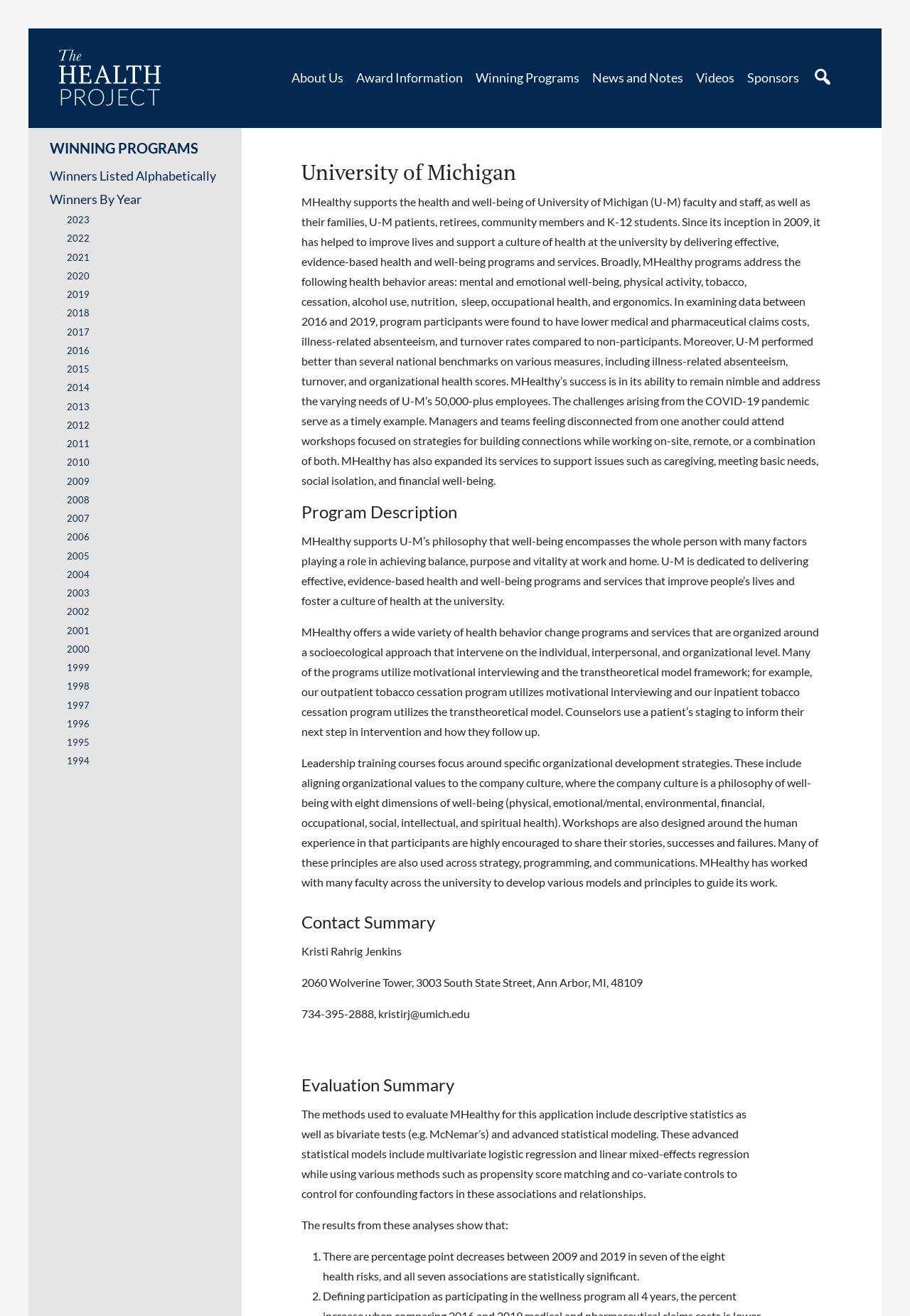Please identify the bounding box coordinates of the element's region that needs to be clicked to fulfill the following instruction: "click the 'Contact Summary' heading". The bounding box coordinates should consist of four float numbers between 0 and 1, i.e., [left, top, right, bottom].

[0.331, 0.694, 0.903, 0.707]